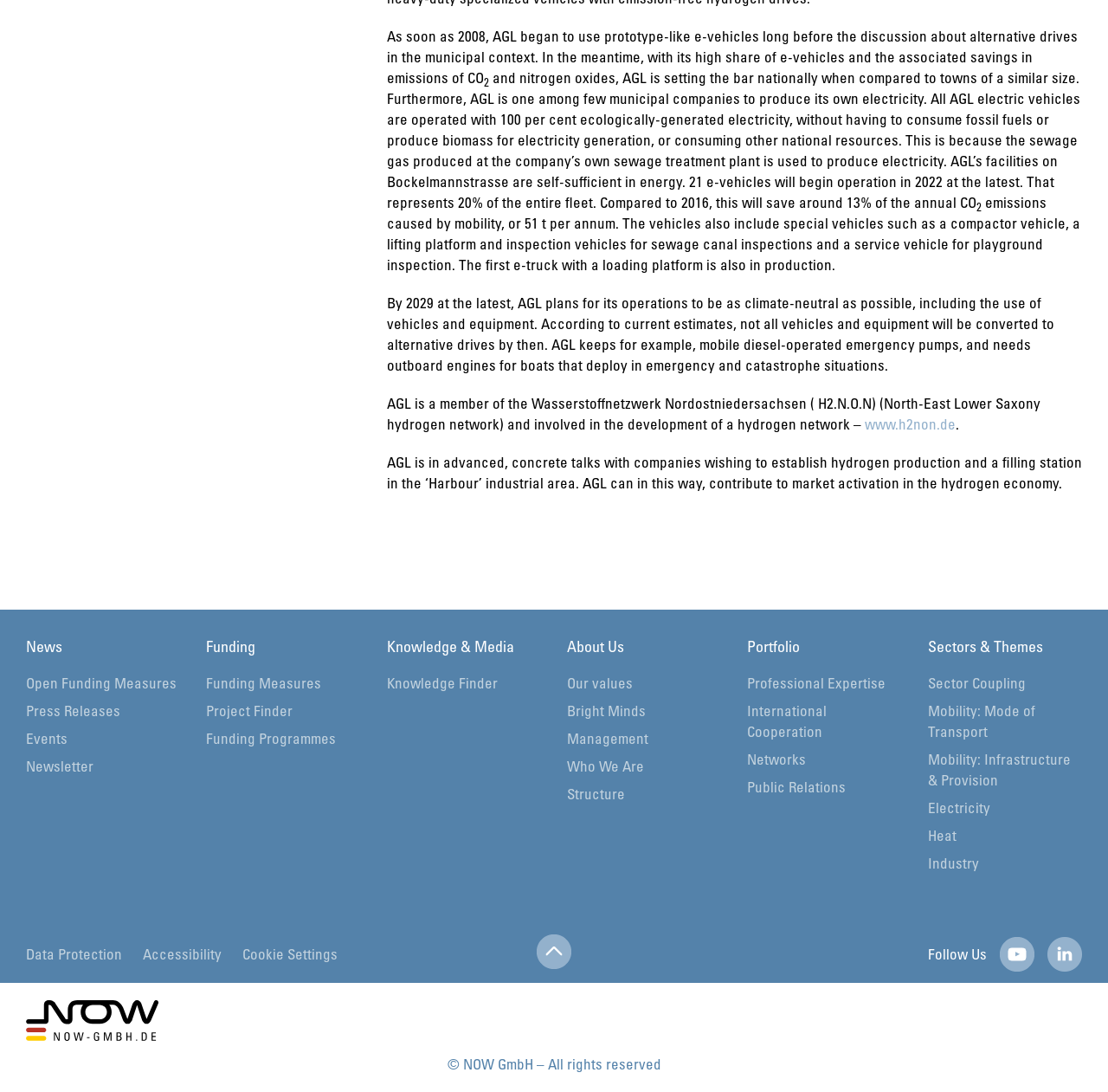From the element description: "parent_node: Follow Us", extract the bounding box coordinates of the UI element. The coordinates should be expressed as four float numbers between 0 and 1, in the order [left, top, right, bottom].

[0.902, 0.858, 0.934, 0.89]